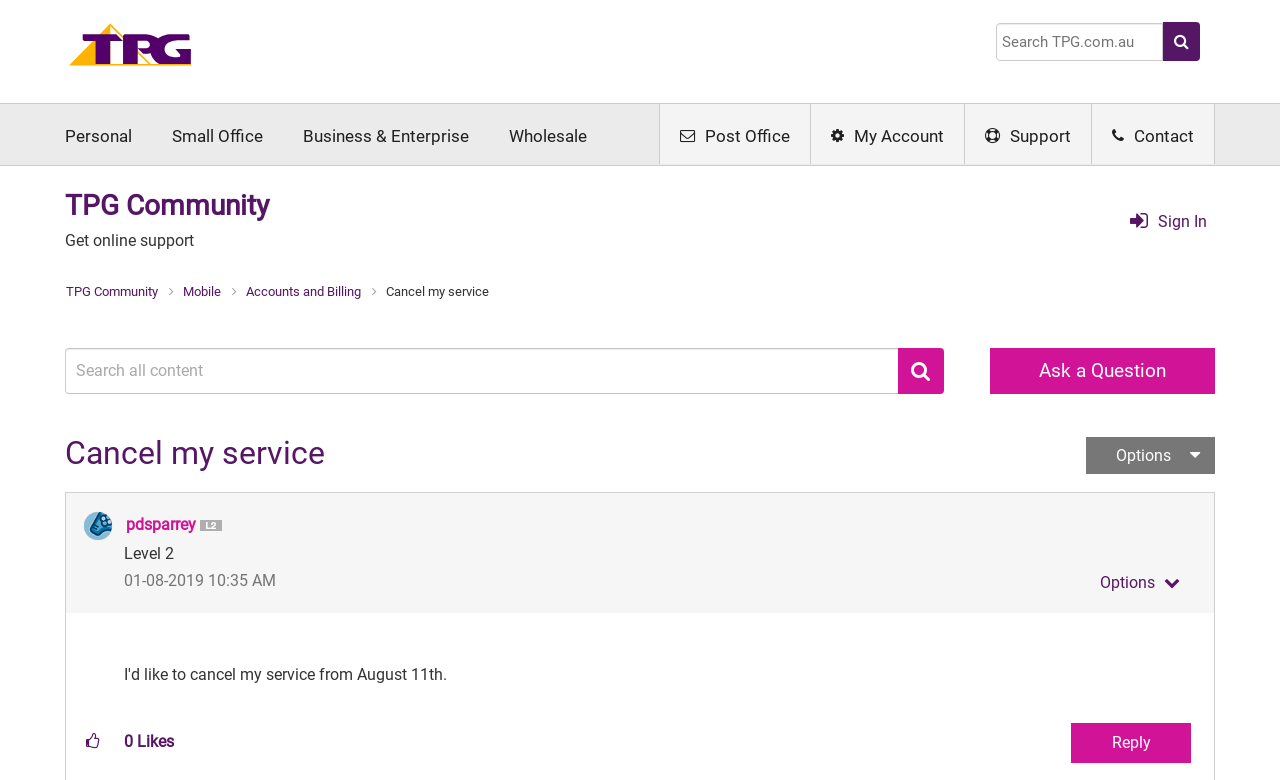Please provide a brief answer to the following inquiry using a single word or phrase:
How many likes does the post have?

0